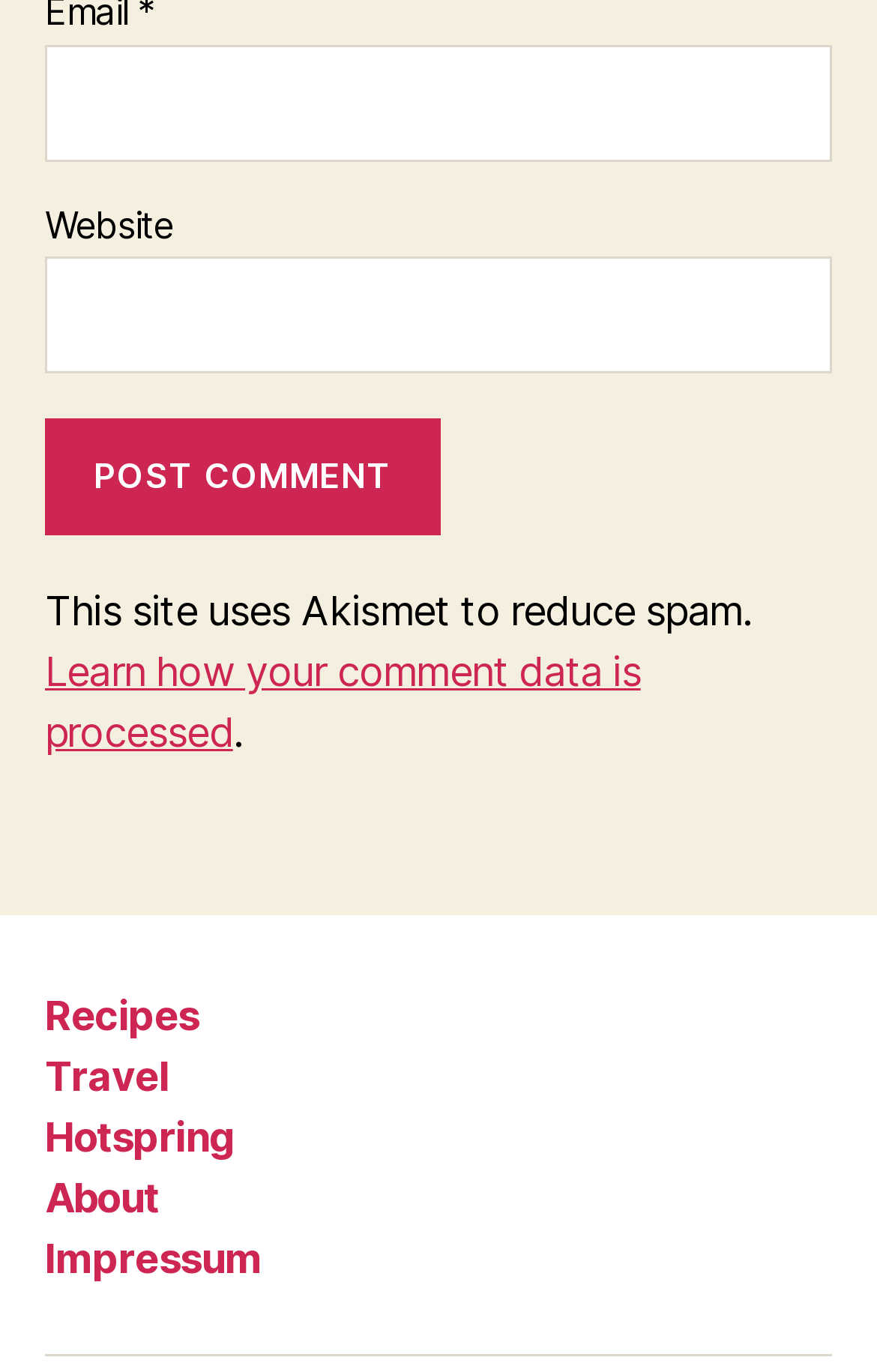What is the purpose of the 'Email' field?
From the details in the image, provide a complete and detailed answer to the question.

The 'Email' field is a required textbox with a description 'email-notes', indicating that it is necessary to provide an email address, likely for comment posting or subscription purposes.